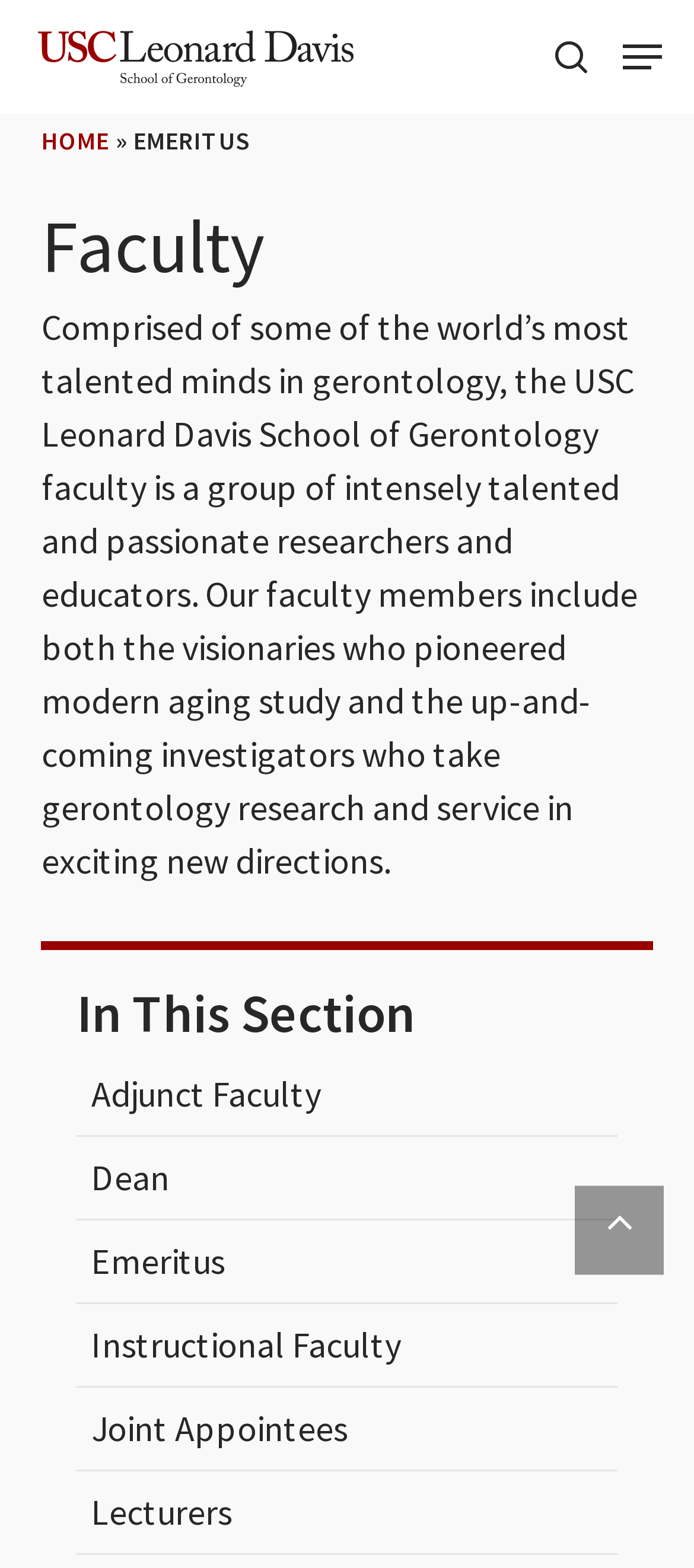Specify the bounding box coordinates of the area to click in order to follow the given instruction: "open navigation menu."

[0.897, 0.025, 0.954, 0.048]